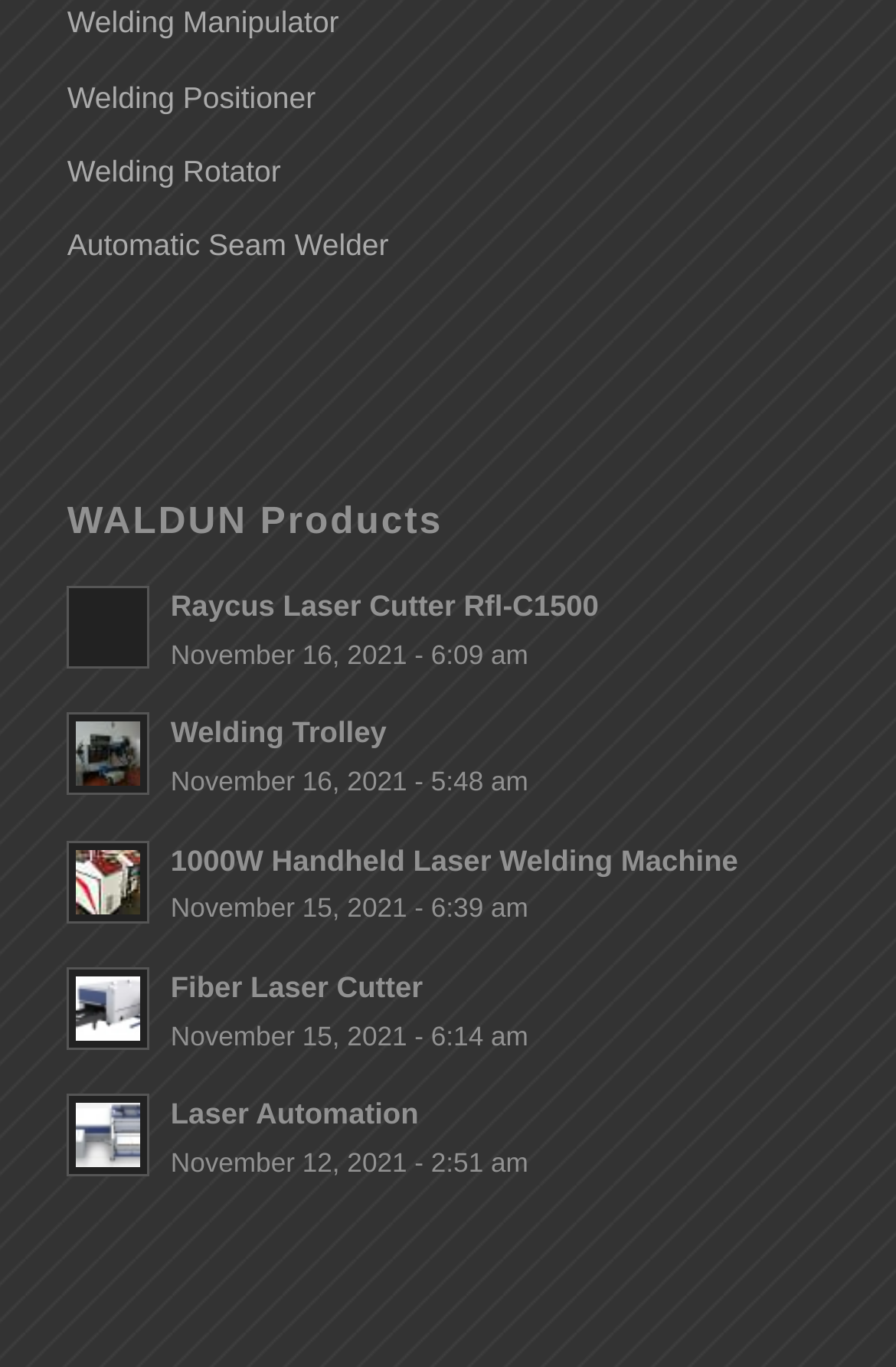Locate the bounding box coordinates of the area to click to fulfill this instruction: "Open Welding Trolley". The bounding box should be presented as four float numbers between 0 and 1, in the order [left, top, right, bottom].

[0.19, 0.523, 0.431, 0.549]